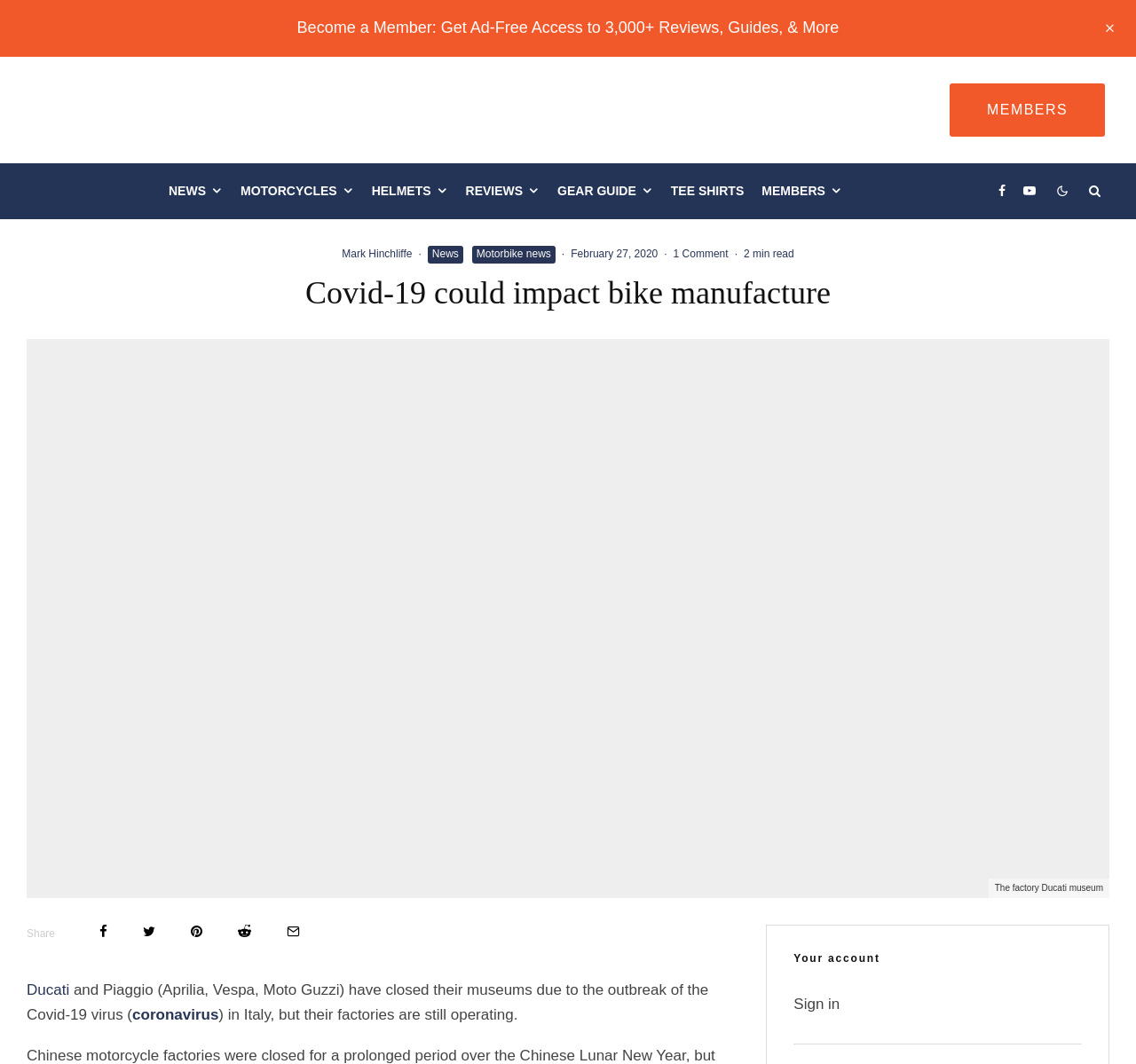Please identify the bounding box coordinates of the element I need to click to follow this instruction: "Become a member".

[0.261, 0.018, 0.739, 0.034]